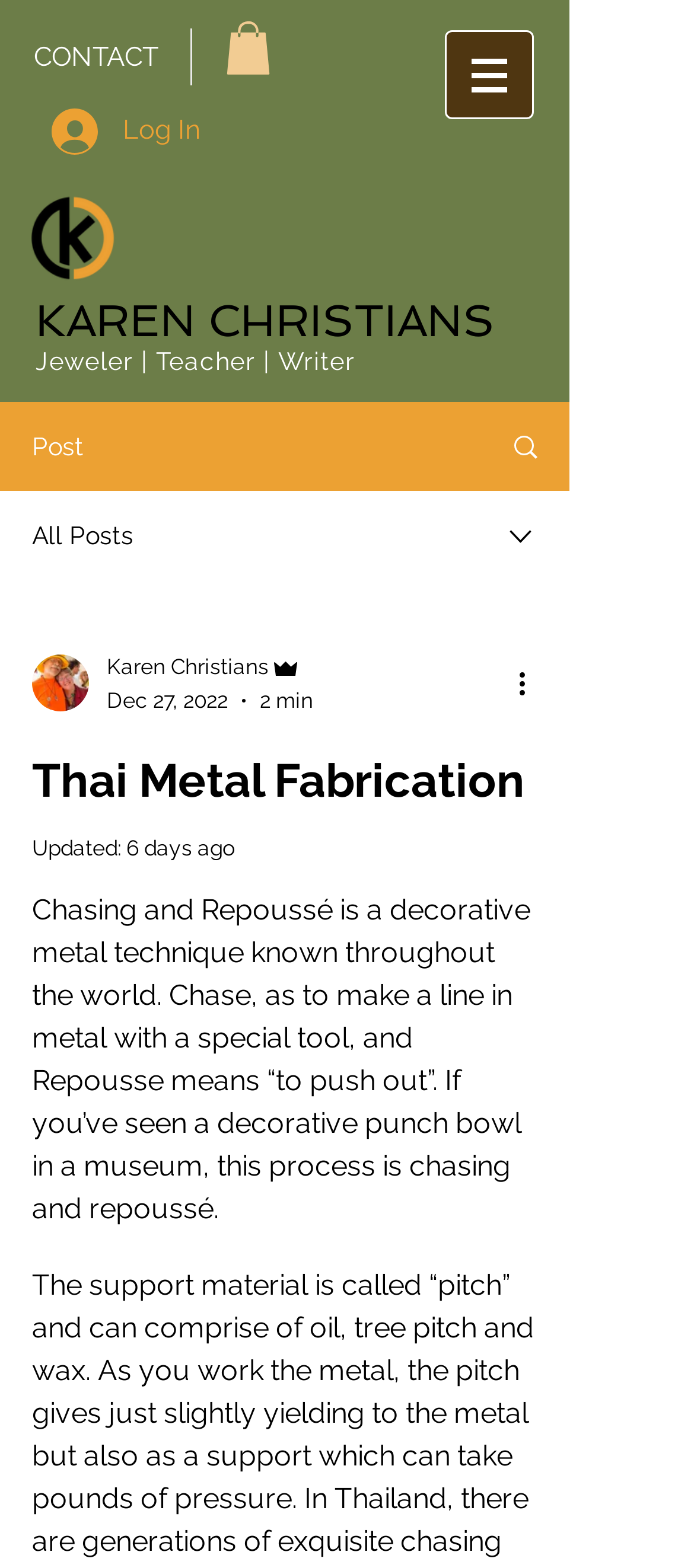Given the webpage screenshot and the description, determine the bounding box coordinates (top-left x, top-left y, bottom-right x, bottom-right y) that define the location of the UI element matching this description: Search

[0.695, 0.257, 0.818, 0.312]